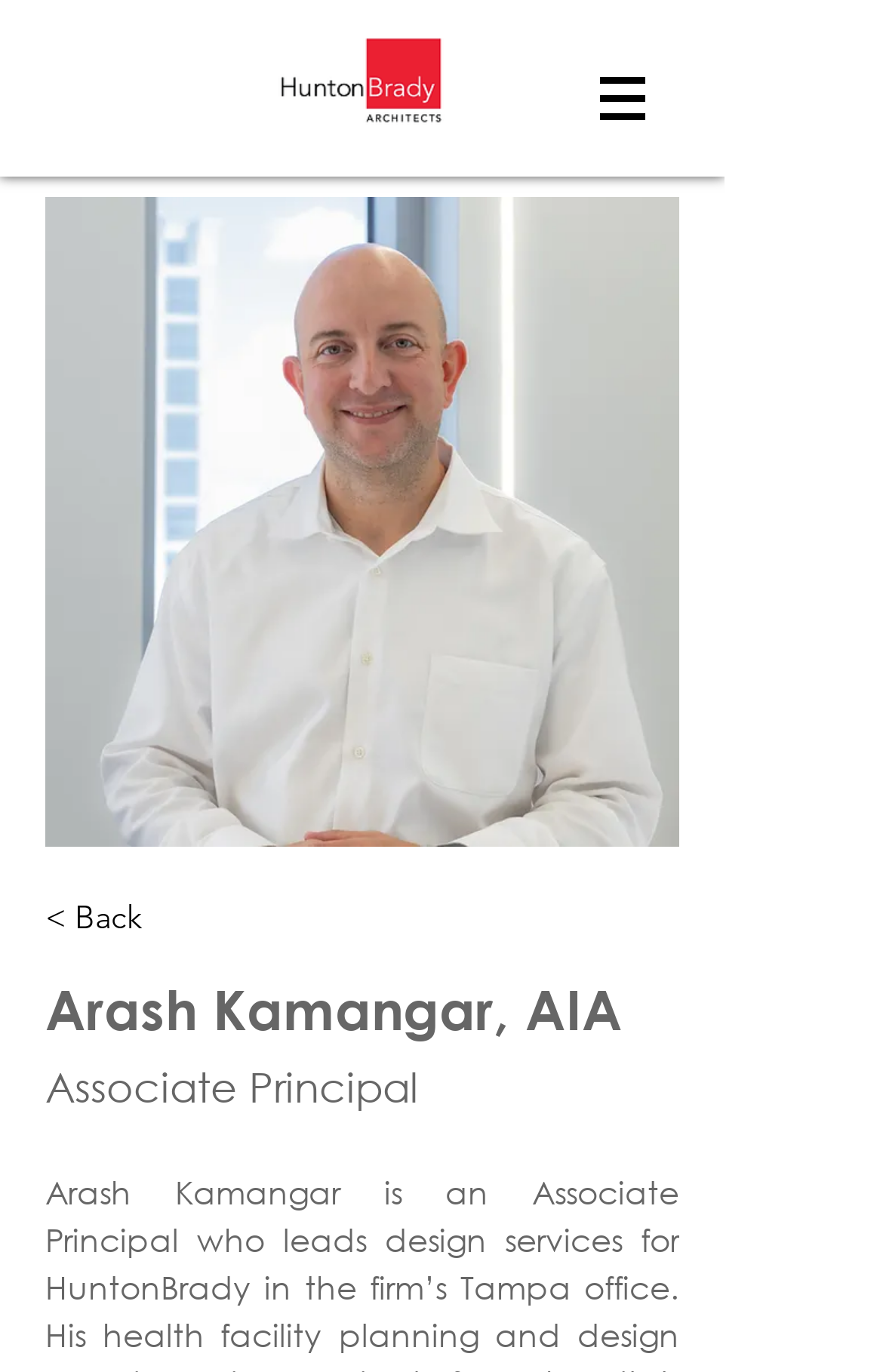Identify the bounding box for the element characterized by the following description: "dw website".

None